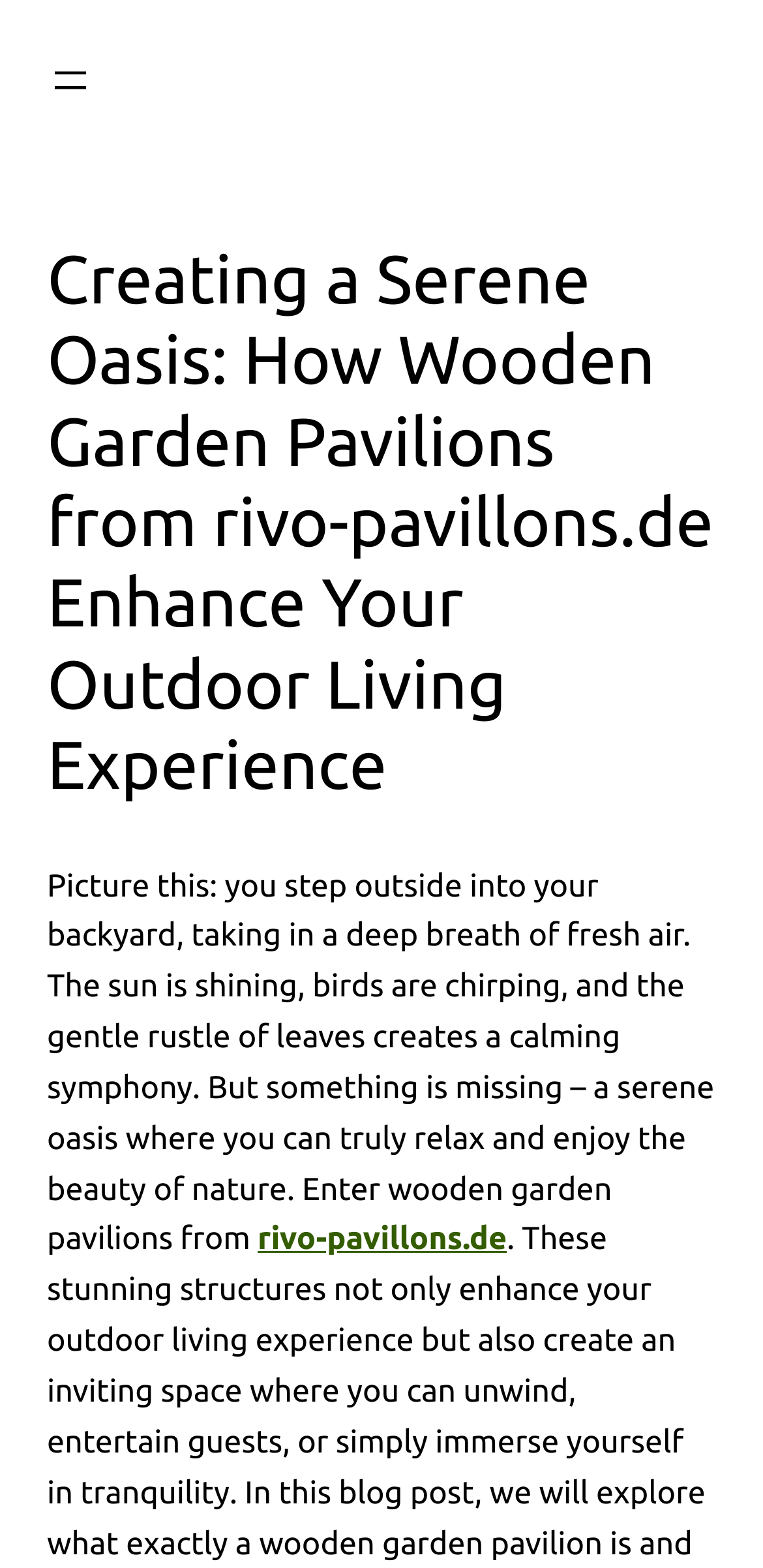Please locate and generate the primary heading on this webpage.

Creating a Serene Oasis: How Wooden Garden Pavilions from rivo-pavillons.de Enhance Your Outdoor Living Experience